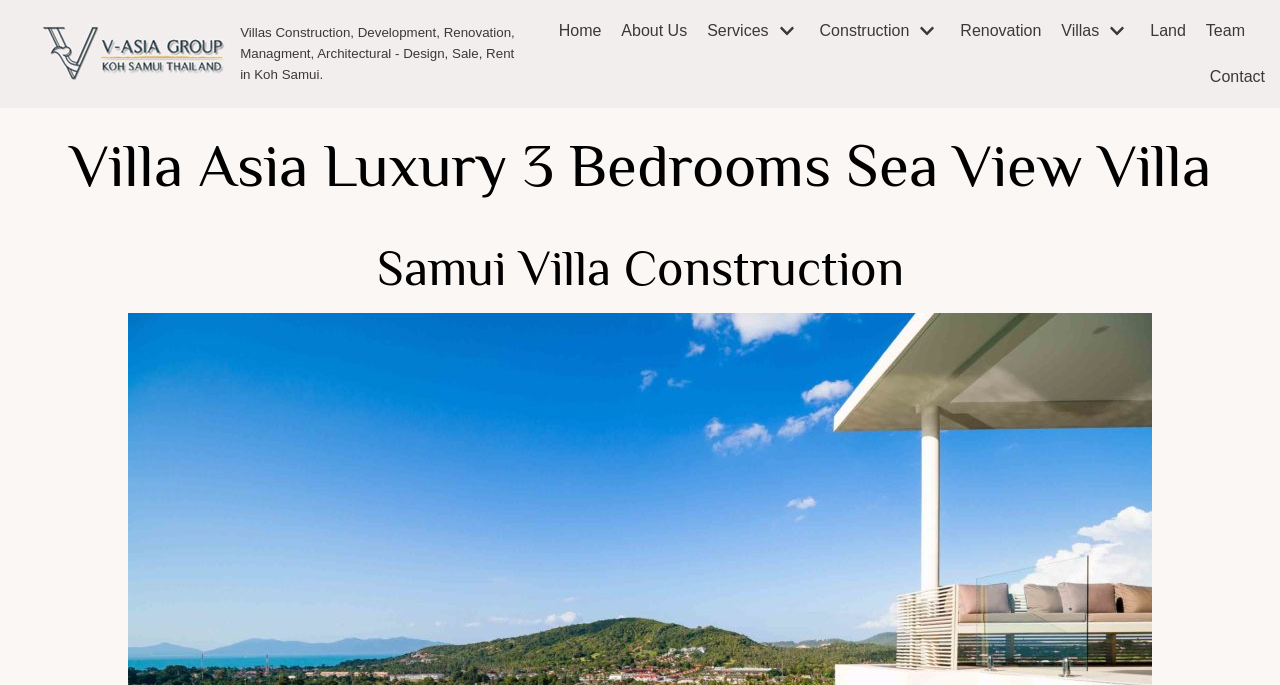Use a single word or phrase to answer the question: What services does the company offer?

Construction, Renovation, etc.